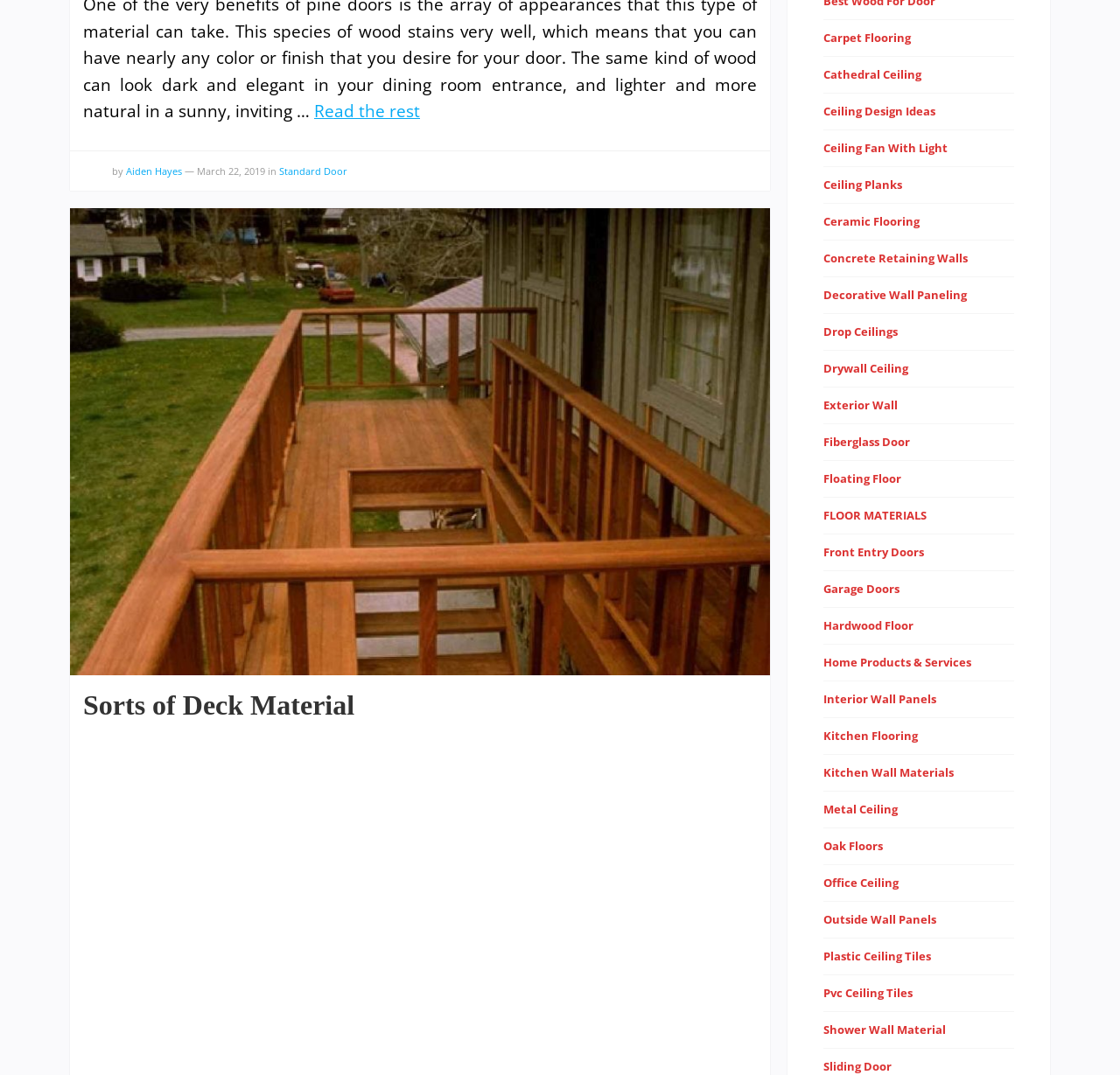How many links are there in the webpage?
From the screenshot, supply a one-word or short-phrase answer.

24